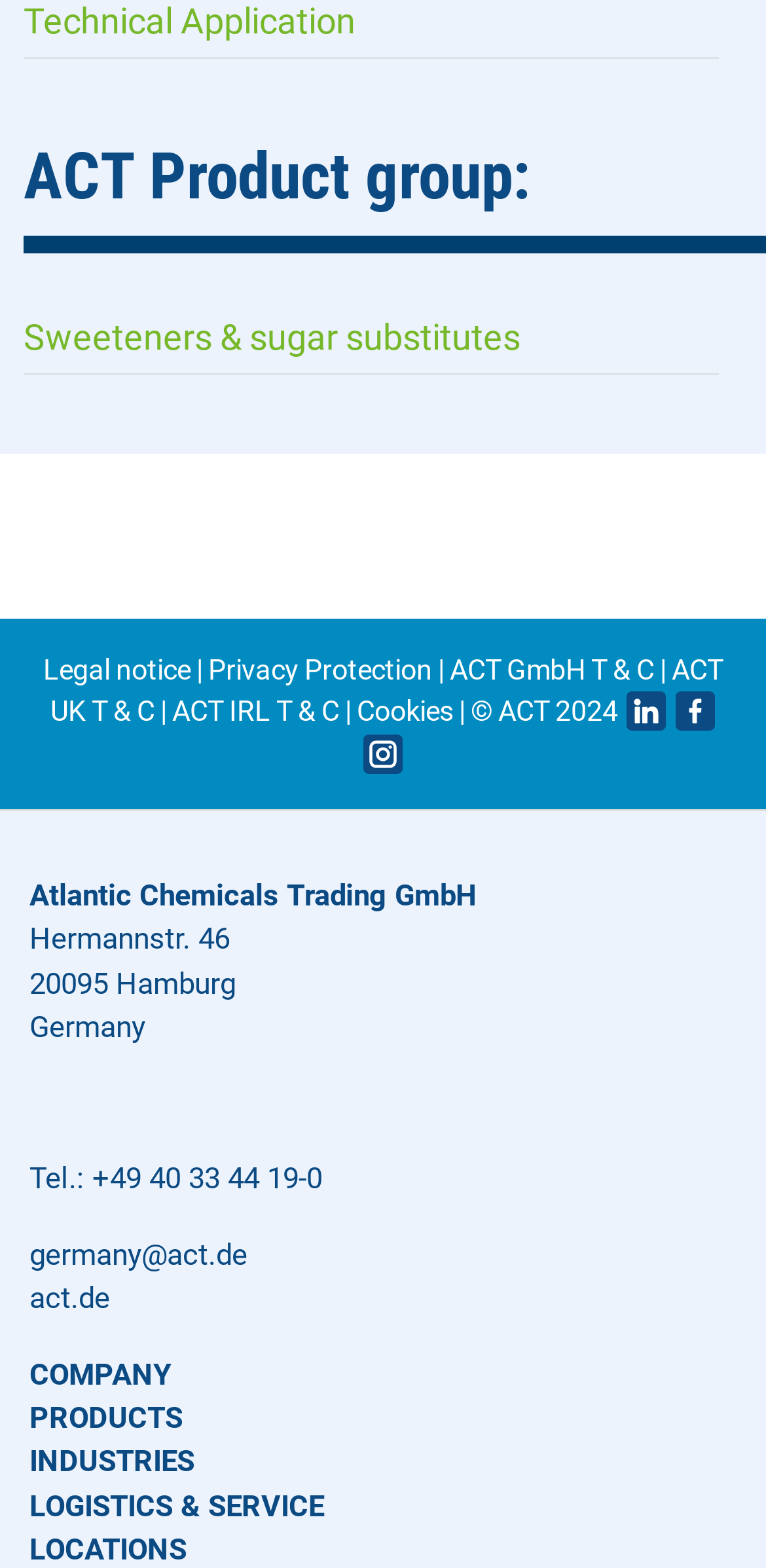What are the main categories of the website?
Based on the image, answer the question with a single word or brief phrase.

COMPANY, PRODUCTS, INDUSTRIES, LOGISTICS & SERVICE